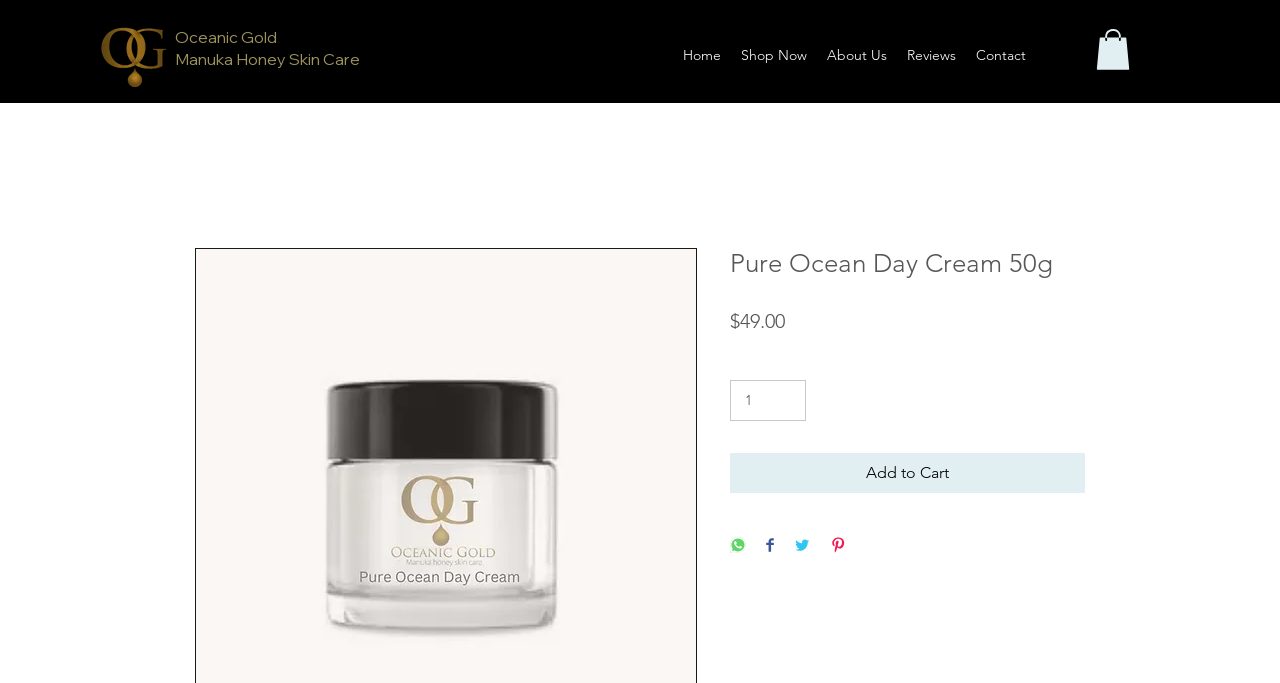What is the price of the Pure Ocean Day Cream?
Please give a detailed and elaborate explanation in response to the question.

I found the price of the product by looking at the text next to the 'Price' label, which is '$49.00'.